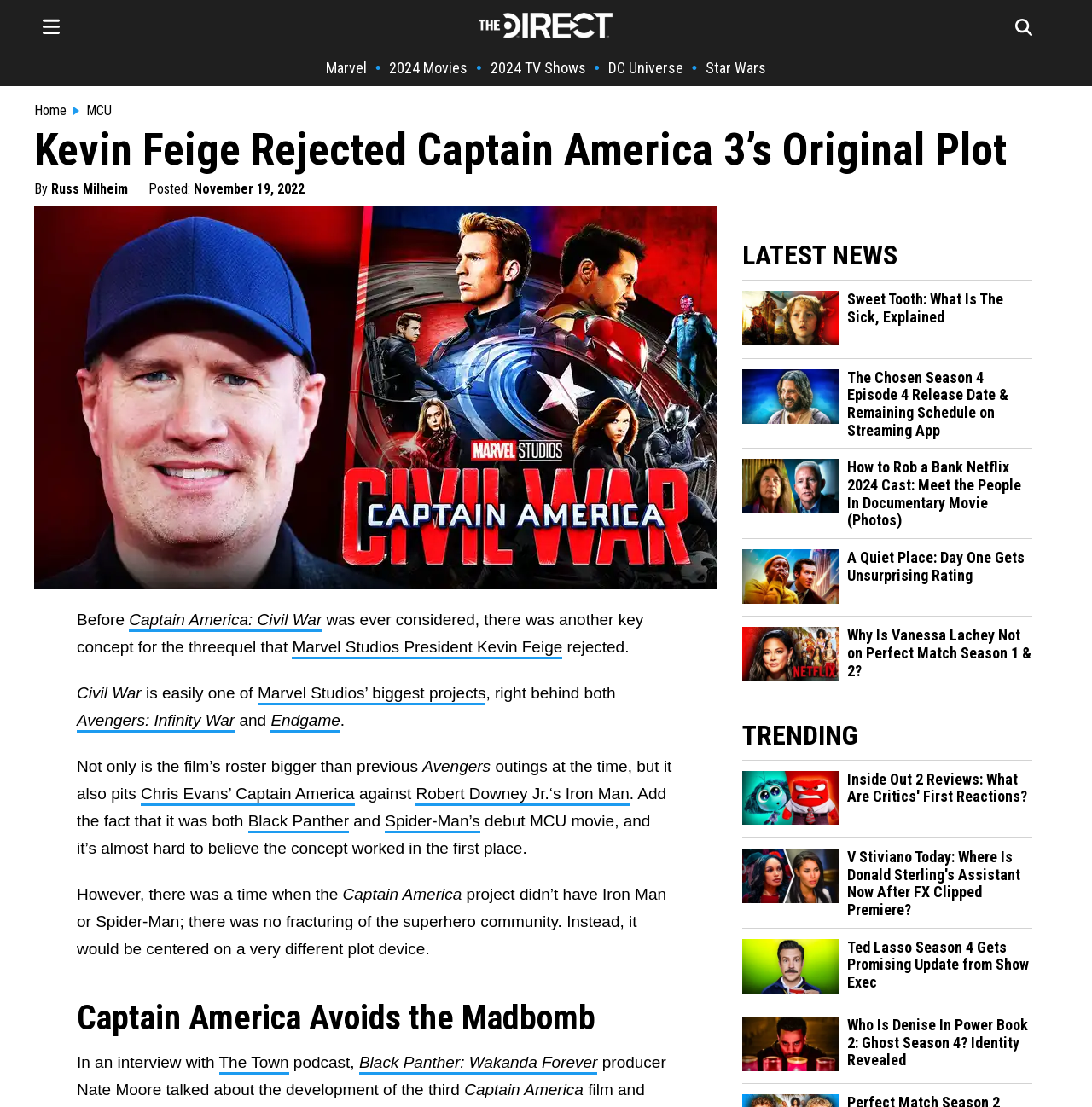Identify the bounding box coordinates of the region that needs to be clicked to carry out this instruction: "Learn more about Marvel Studios President Kevin Feige". Provide these coordinates as four float numbers ranging from 0 to 1, i.e., [left, top, right, bottom].

[0.268, 0.577, 0.515, 0.596]